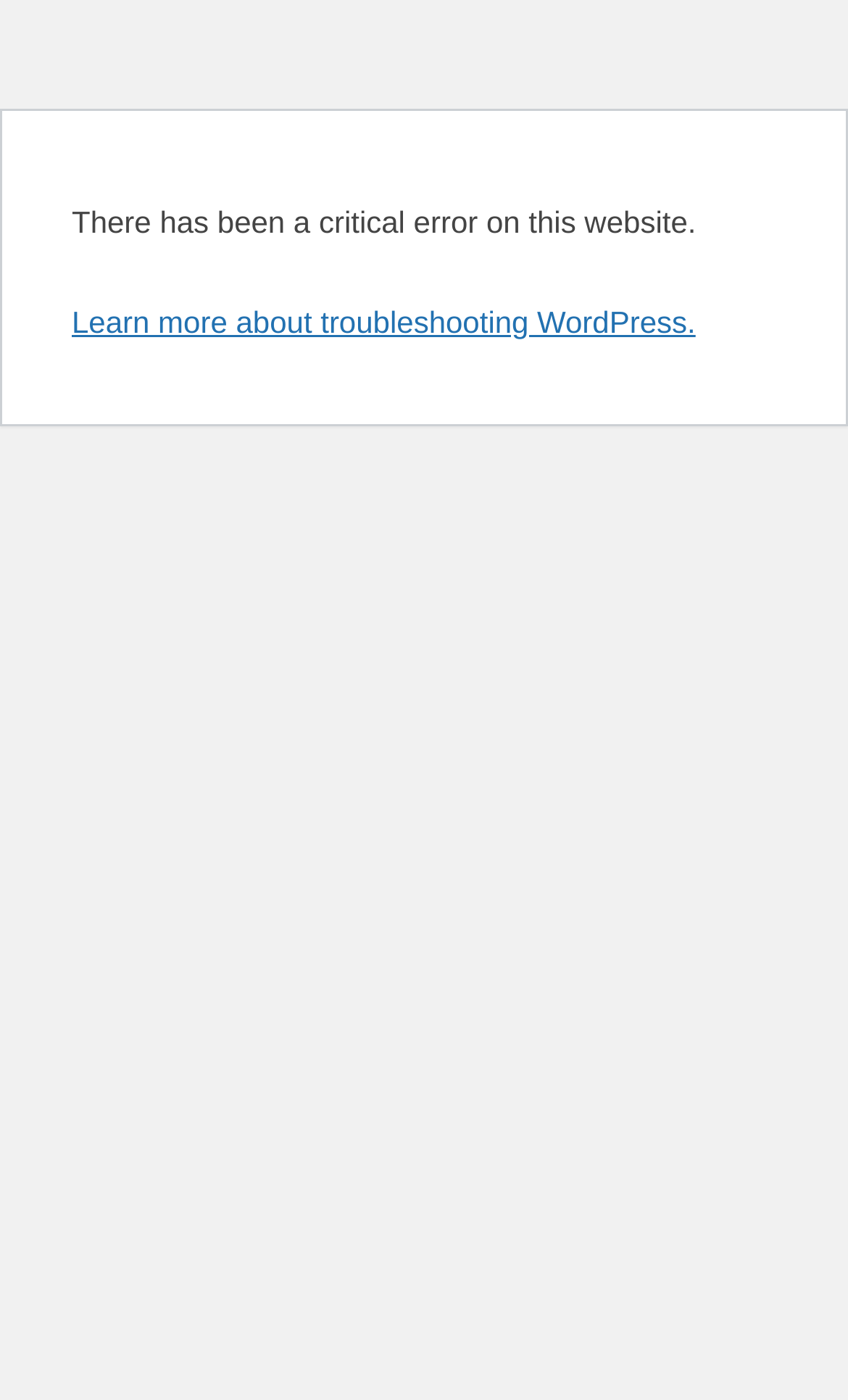Provide the bounding box for the UI element matching this description: "Learn more about troubleshooting WordPress.".

[0.085, 0.218, 0.82, 0.242]